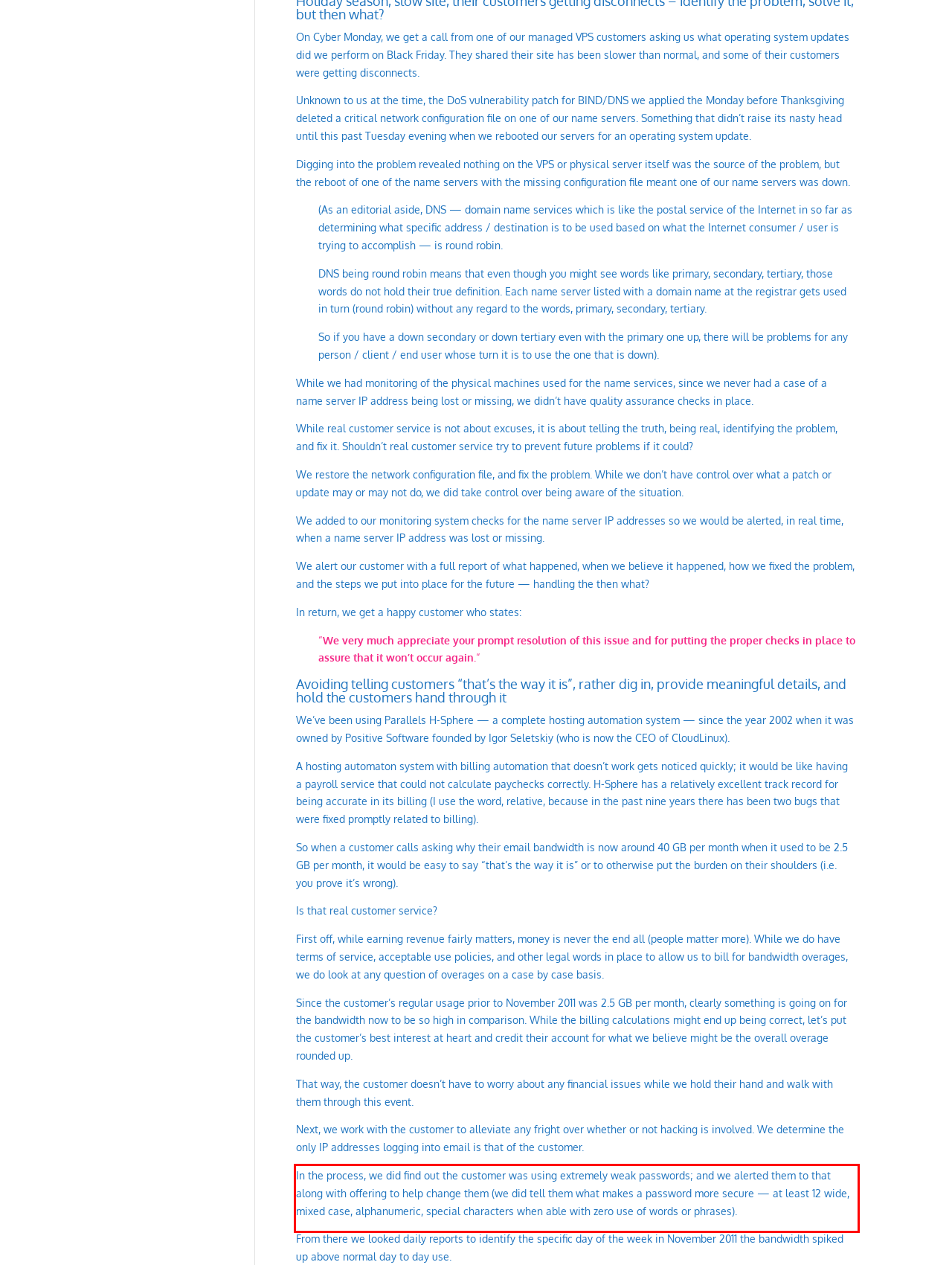Identify the text inside the red bounding box in the provided webpage screenshot and transcribe it.

In the process, we did find out the customer was using extremely weak passwords; and we alerted them to that along with offering to help change them (we did tell them what makes a password more secure — at least 12 wide, mixed case, alphanumeric, special characters when able with zero use of words or phrases).